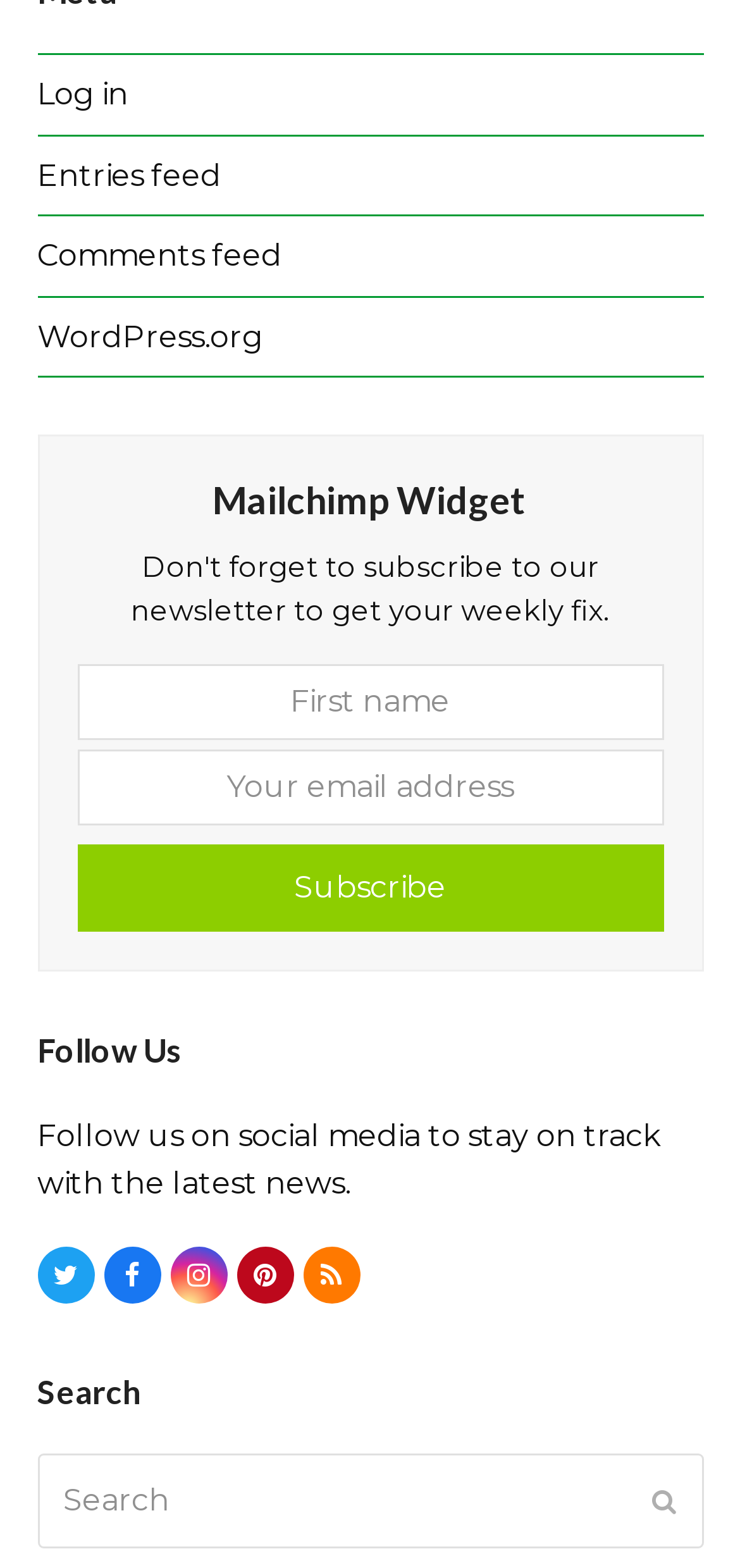Using the provided element description "Subscribe", determine the bounding box coordinates of the UI element.

[0.104, 0.538, 0.896, 0.594]